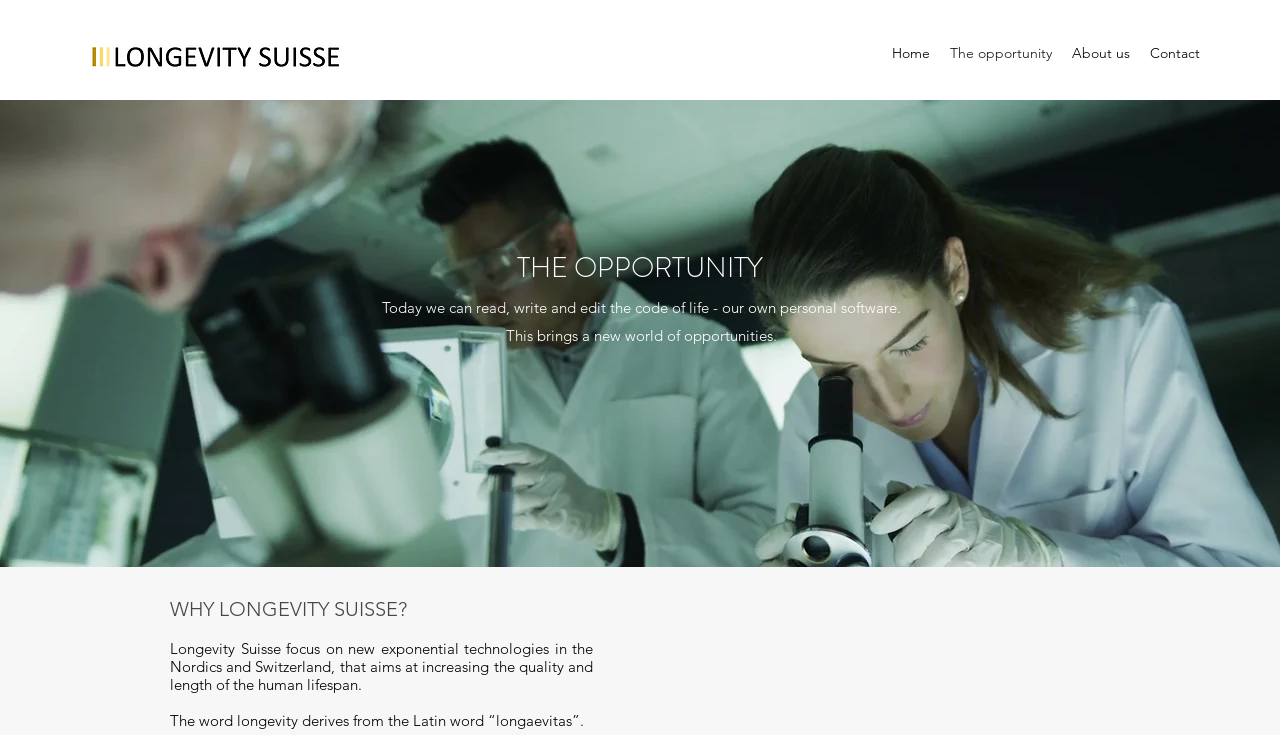What is the name of the hedge fund?
Please look at the screenshot and answer using one word or phrase.

Longevity Suisse